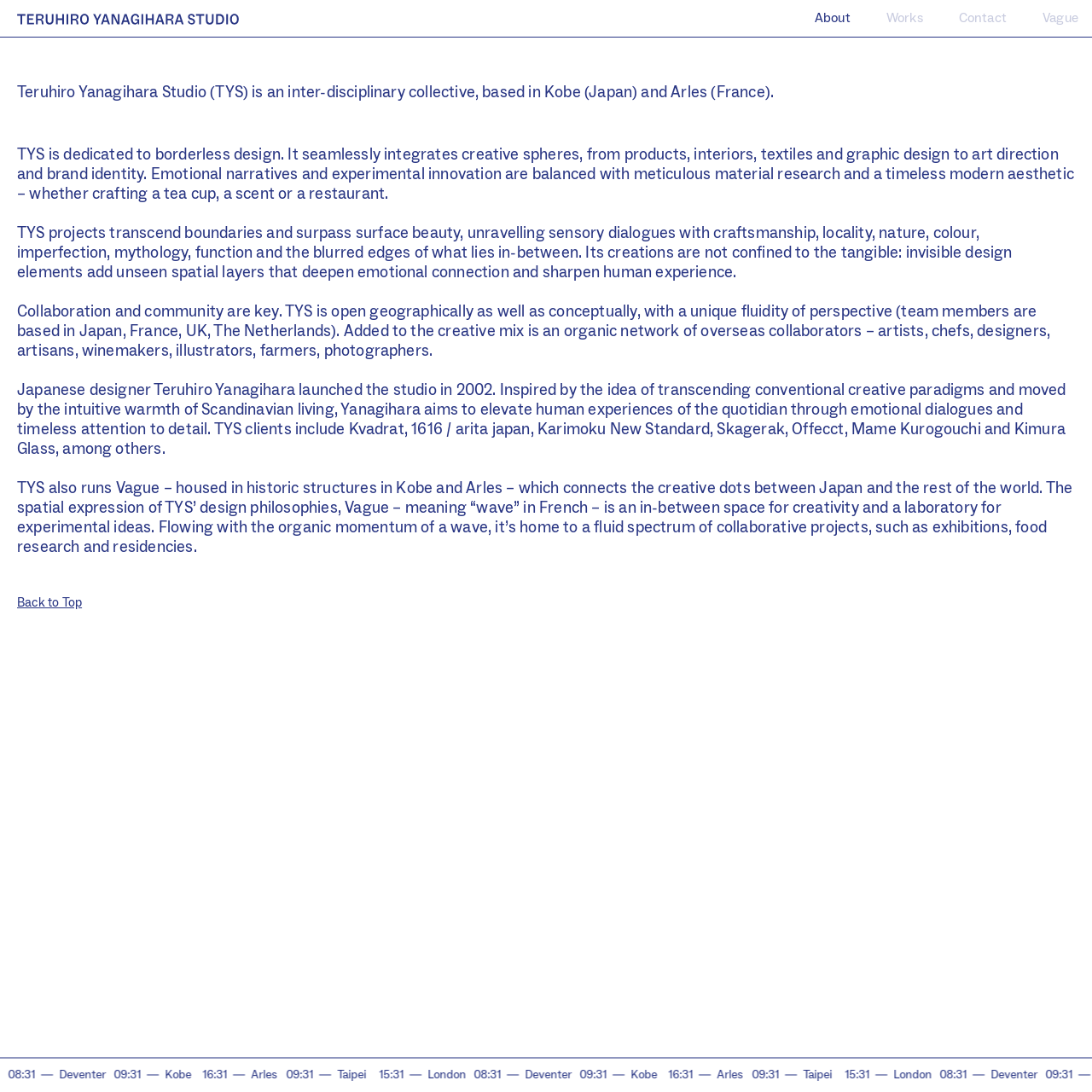Give a detailed overview of the webpage's appearance and contents.

This webpage is about Teruhiro Yanagihara Studio (TYS), an inter-disciplinary collective based in Kobe, Japan, and Arles, France. The page has a navigation menu at the top with links to "About", "Works", "Contact", and "Vague". Below the navigation menu, there is a logo image and a link to "TERUHIRO YANAGIHARA STUDIO".

The main content of the page is divided into several sections. The first section describes TYS as a studio that seamlessly integrates creative spheres, from products, interiors, textiles, and graphic design to art direction and brand identity. The text explains that the studio balances emotional narratives and experimental innovation with meticulous material research and a timeless modern aesthetic.

The second section discusses the studio's projects, which transcend boundaries and surpass surface beauty, unravelling sensory dialogues with craftsmanship, locality, nature, color, imperfection, mythology, function, and the blurred edges of what lies in-between.

The third section highlights the importance of collaboration and community in TYS, with team members based in Japan, France, the UK, and the Netherlands. The studio also has an organic network of overseas collaborators from various creative fields.

The fourth section introduces Japanese designer Teruhiro Yanagihara, who launched the studio in 2002. The text explains that Yanagihara aims to elevate human experiences of the quotidian through emotional dialogues and timeless attention to detail. The studio's clients include well-known companies such as Kvadrat and Karimoku New Standard.

The fifth section describes Vague, a space run by TYS in historic structures in Kobe and Arles, which connects the creative dots between Japan and the rest of the world. Vague is an in-between space for creativity and a laboratory for experimental ideas, hosting collaborative projects such as exhibitions, food research, and residencies.

At the bottom of the page, there is a "Back to Top" link and a section displaying the current time in different cities, including Deventer, Kobe, Arles, Taipei, and London.